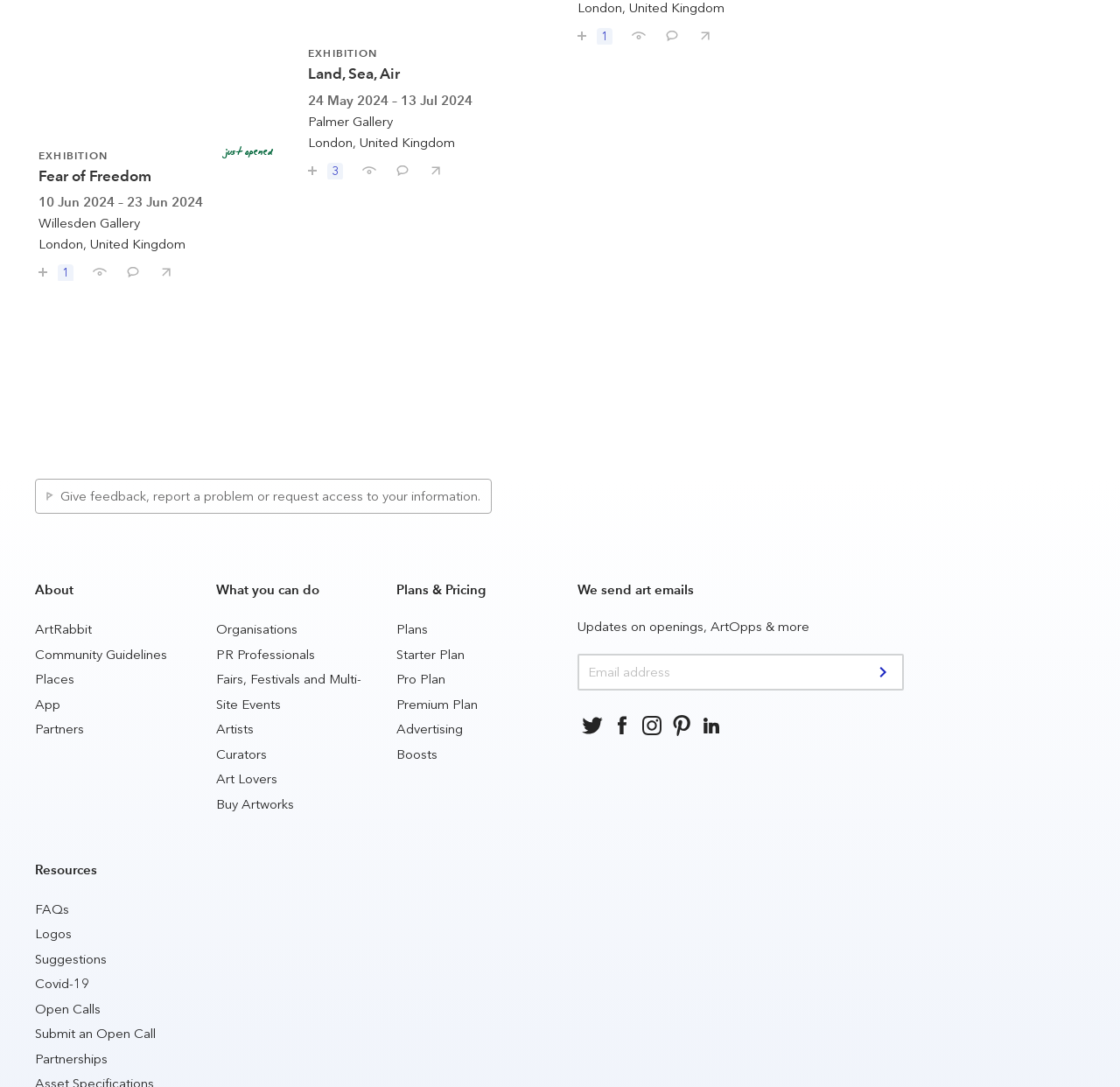Provide the bounding box coordinates of the area you need to click to execute the following instruction: "View Stockholm office address".

None